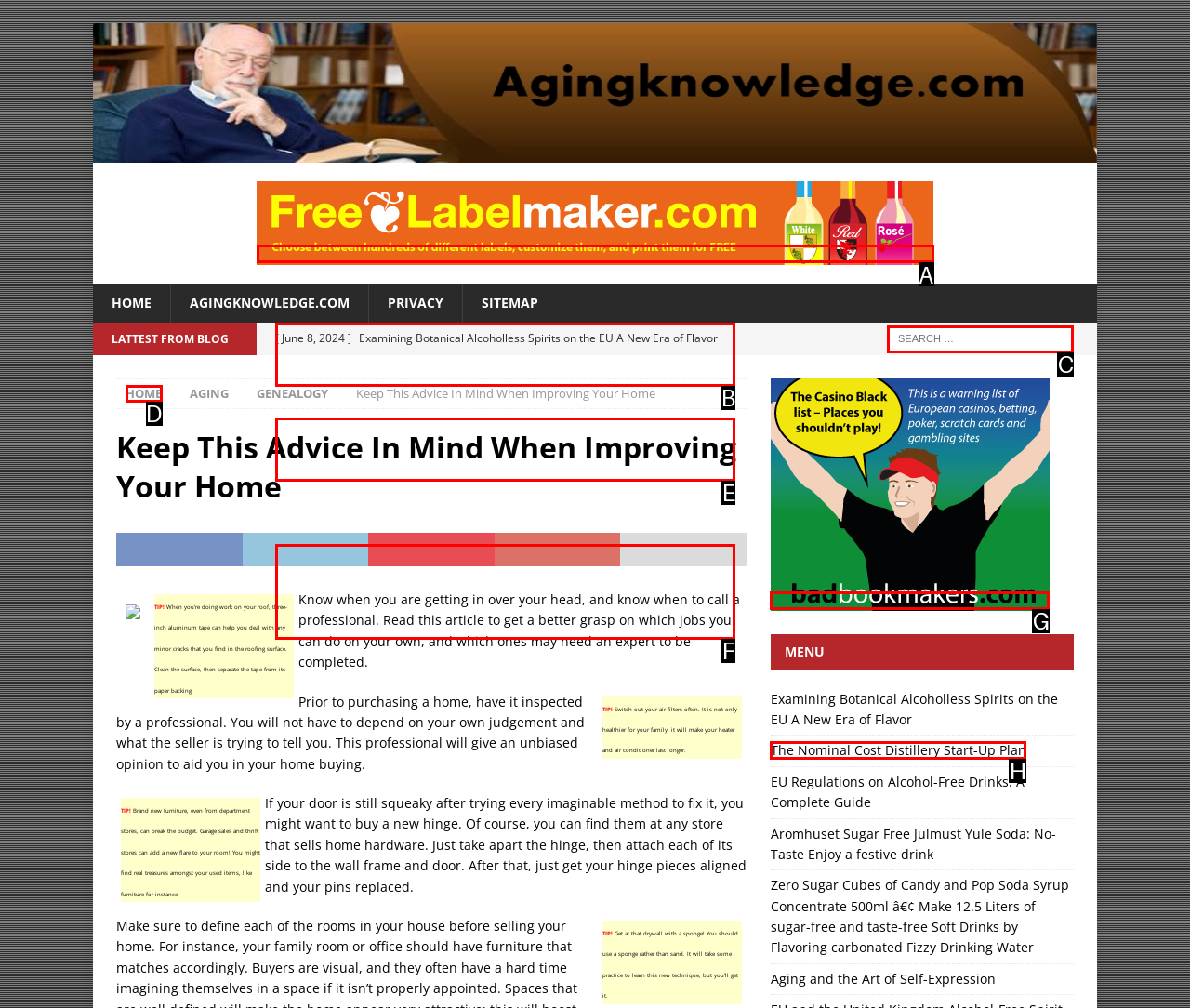What option should I click on to execute the task: Search for something? Give the letter from the available choices.

C